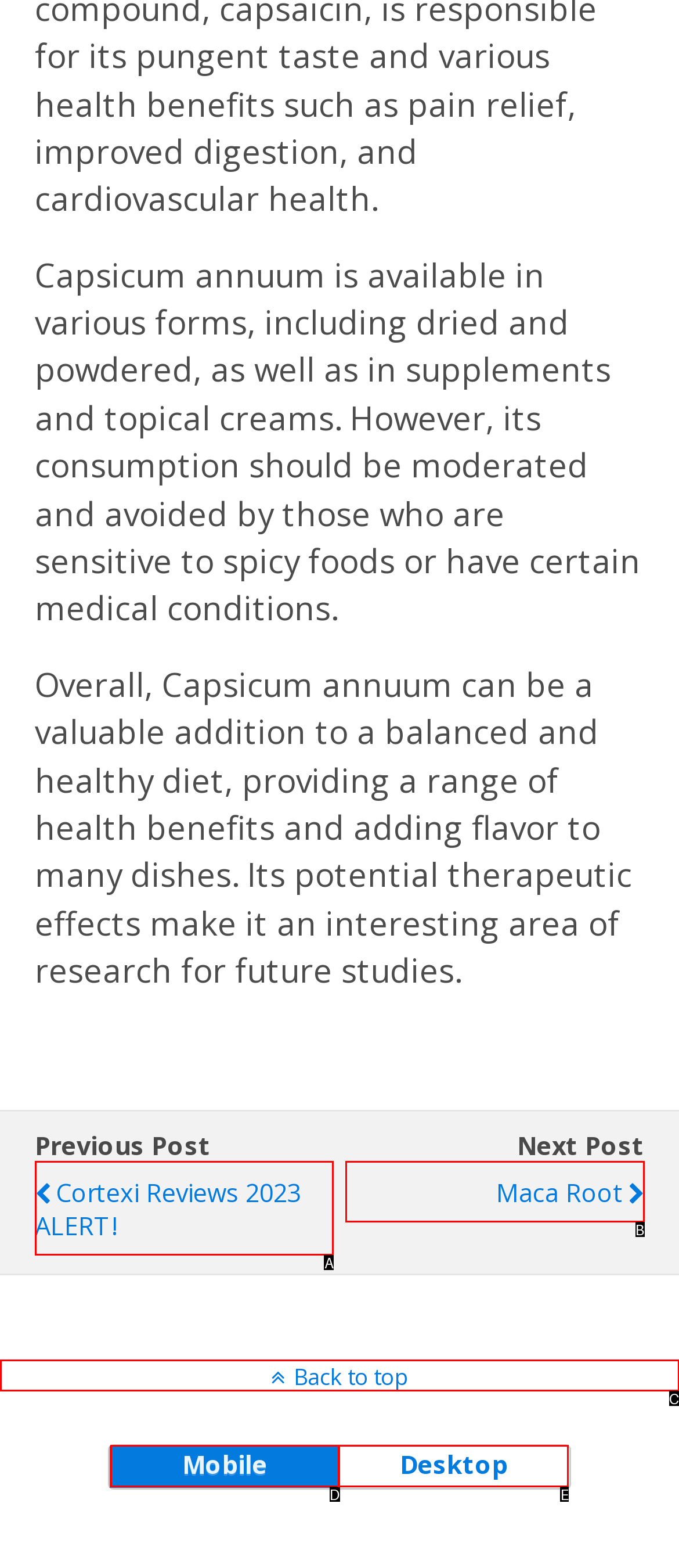Pick the option that corresponds to: Cortexi Reviews 2023 ALERT!
Provide the letter of the correct choice.

A